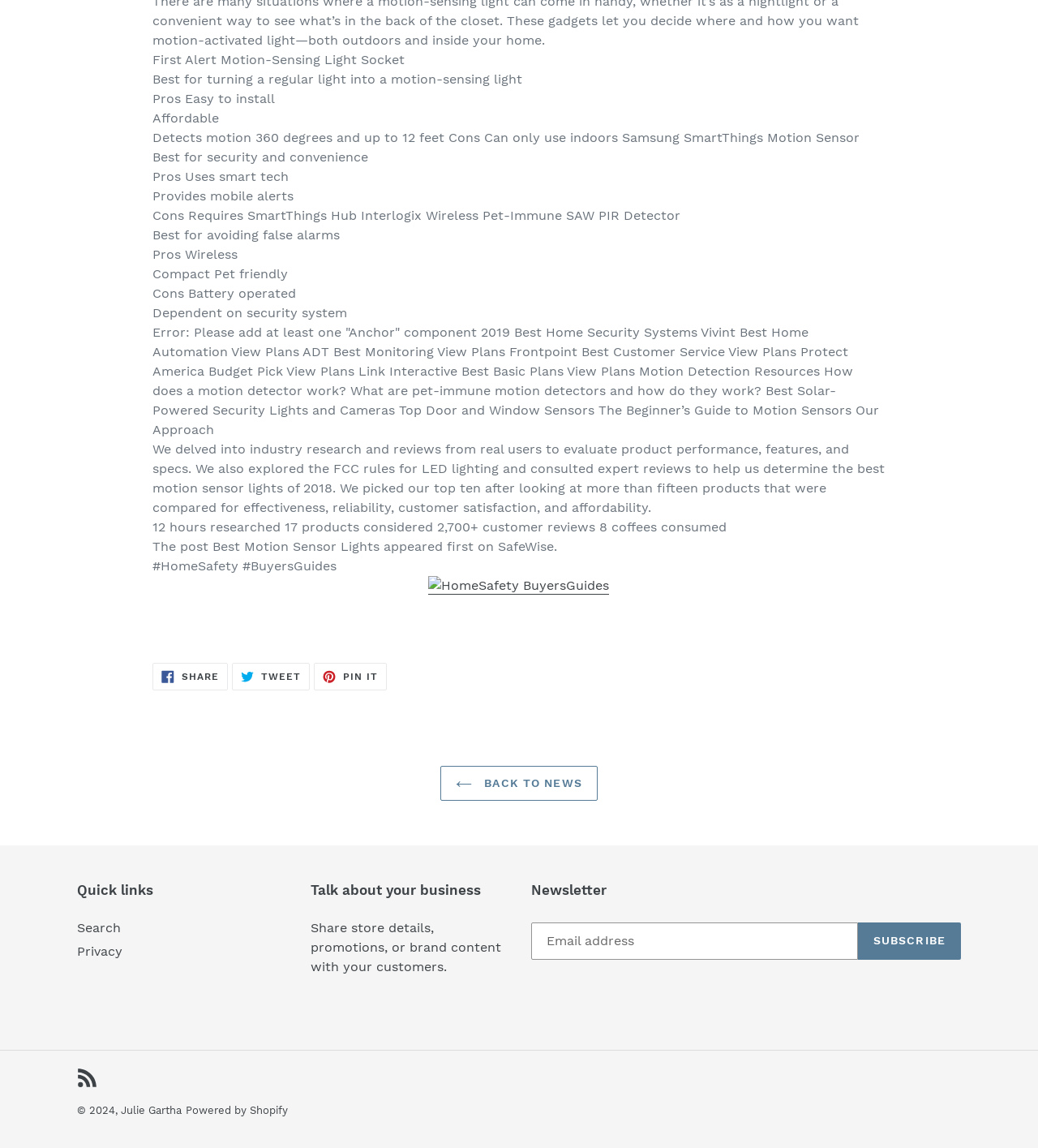Using the description "Subscribe", predict the bounding box of the relevant HTML element.

[0.826, 0.803, 0.926, 0.836]